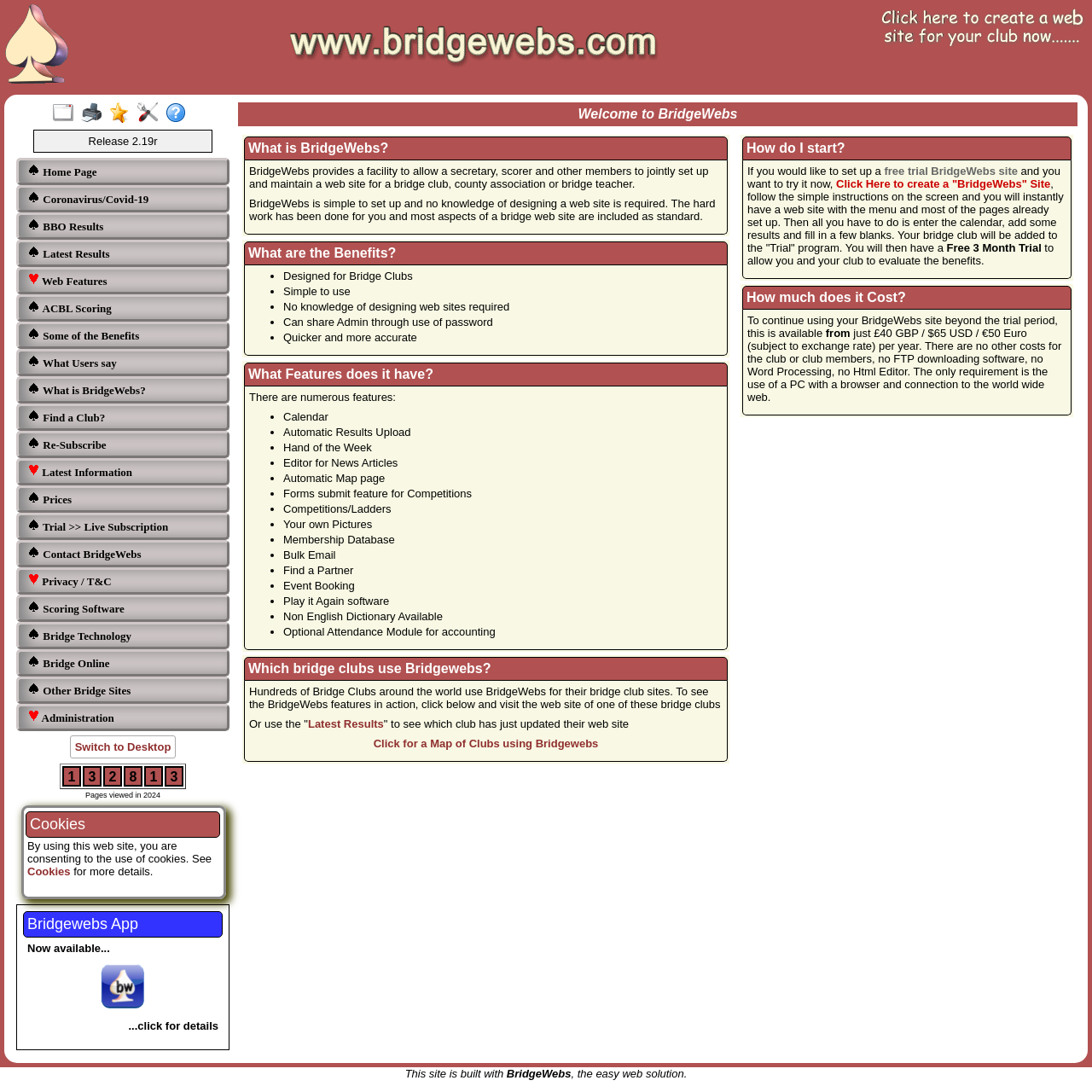Identify the bounding box coordinates of the area that should be clicked in order to complete the given instruction: "Go to Home Page". The bounding box coordinates should be four float numbers between 0 and 1, i.e., [left, top, right, bottom].

[0.025, 0.15, 0.205, 0.164]